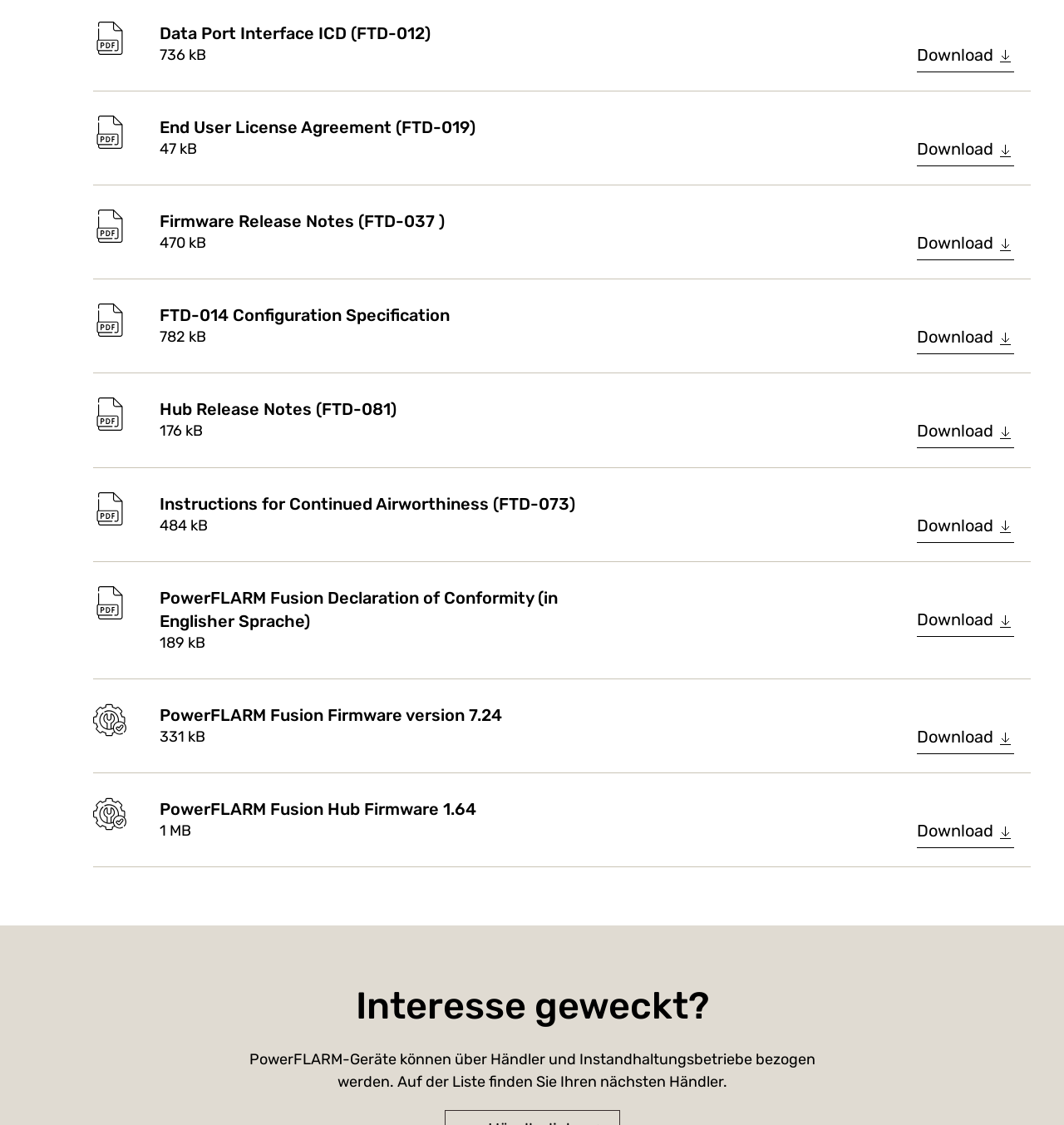How many items are available for download?
Examine the image and provide an in-depth answer to the question.

There are 8 items available for download, each represented by a link with a heading, size, and download button. These items are listed vertically on the webpage.